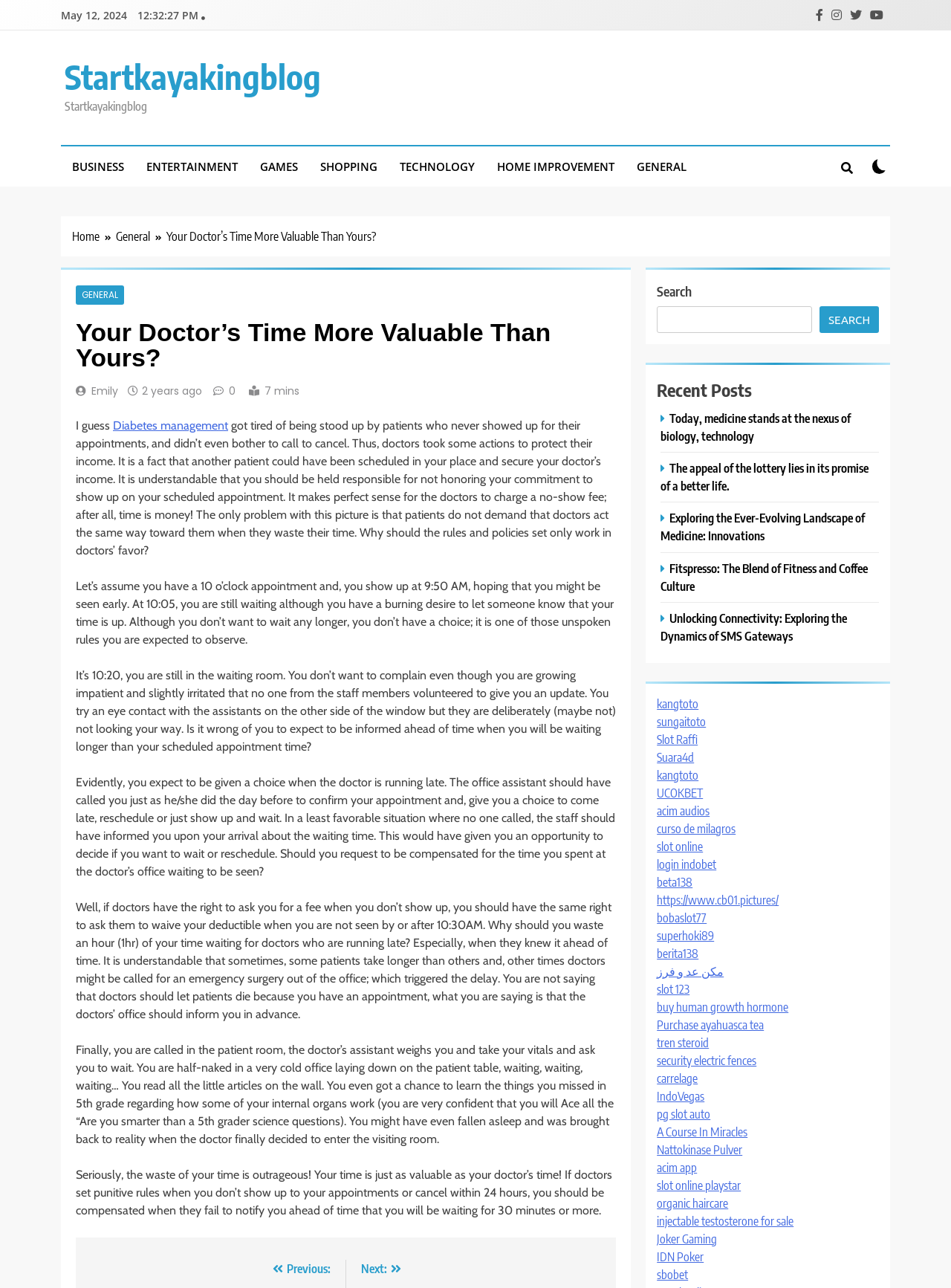Indicate the bounding box coordinates of the element that needs to be clicked to satisfy the following instruction: "Click on the 'BUSINESS' link". The coordinates should be four float numbers between 0 and 1, i.e., [left, top, right, bottom].

[0.064, 0.114, 0.142, 0.145]